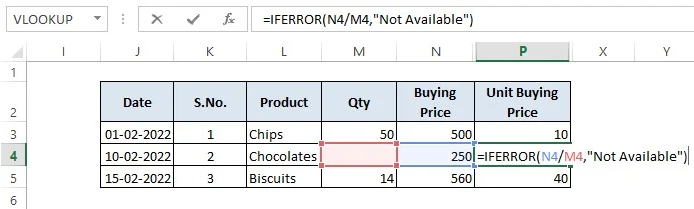Explain the image in detail, mentioning the main subjects and background elements.

This image illustrates a segment of an Excel spreadsheet demonstrating the use of the IFERROR function within a formula. The specific formula highlighted is =IFERROR(N4/M4,"Not Available"), which is designed to handle potential division errors. 

In the spreadsheet, within the "Buying Price" and "Unit Buying Price" columns, we can see the entries for various products along with their respective quantities. The "Qty" column includes values such as 50 for "Chips," an error-indicative red cell for "Chocolates," and 14 for "Biscuits." The formula ensures that if there is an error in calculating the unit price (for example, if the denominator in the division results in zero or another computational error), the output will display "Not Available," ensuring clarity instead of confusion in the case of errors.

The layout of the data consists of columns labeled with headers like "Date," "S.No," "Product," "Qty," "Buying Price," and "Unit Buying Price," presenting a consolidated view of purchasing data for effective tracking and analysis. This functional aspect of Excel helps users manage and display data efficiently without causing disruptions due to errors in calculations.